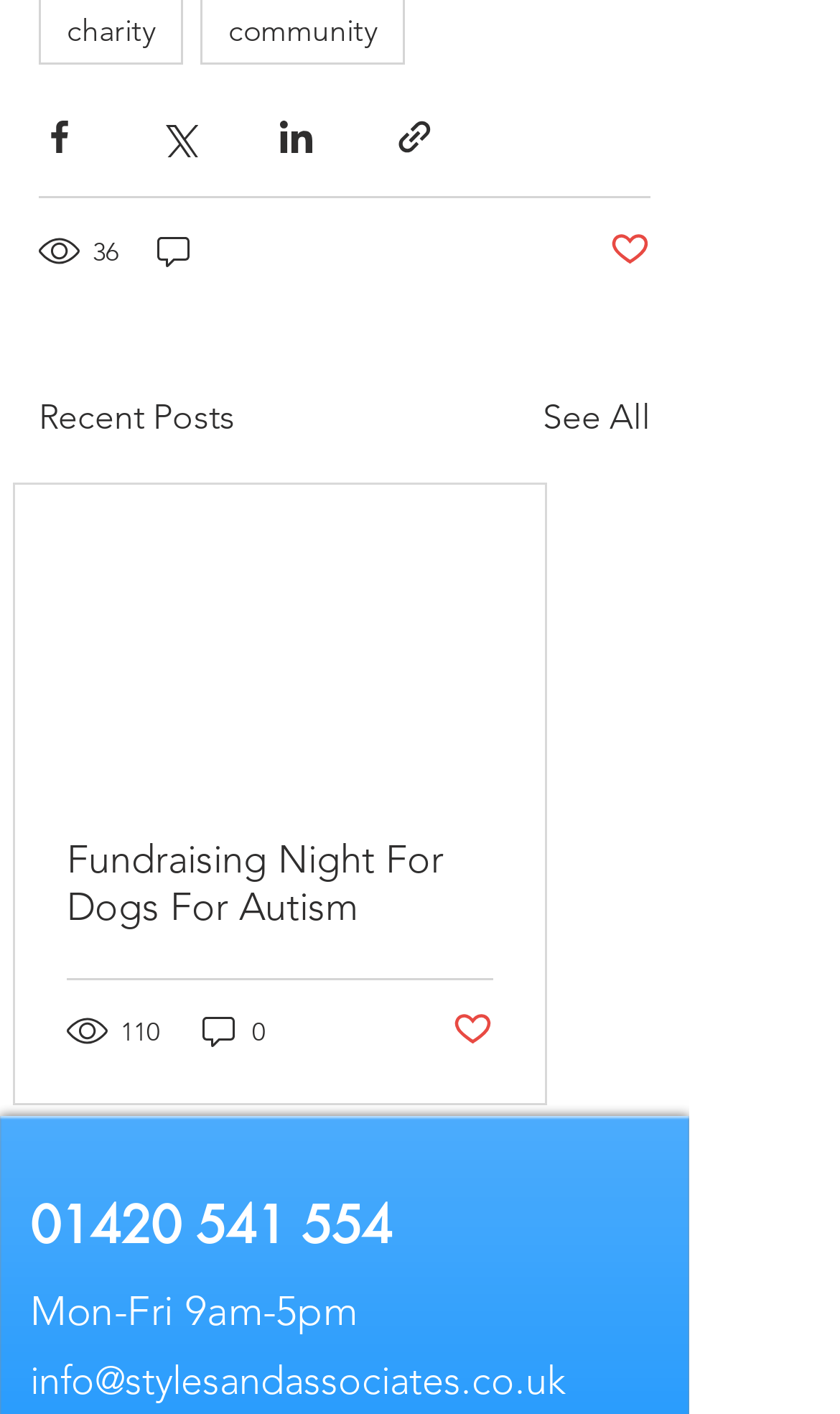Could you specify the bounding box coordinates for the clickable section to complete the following instruction: "Read the article"?

[0.018, 0.343, 0.649, 0.78]